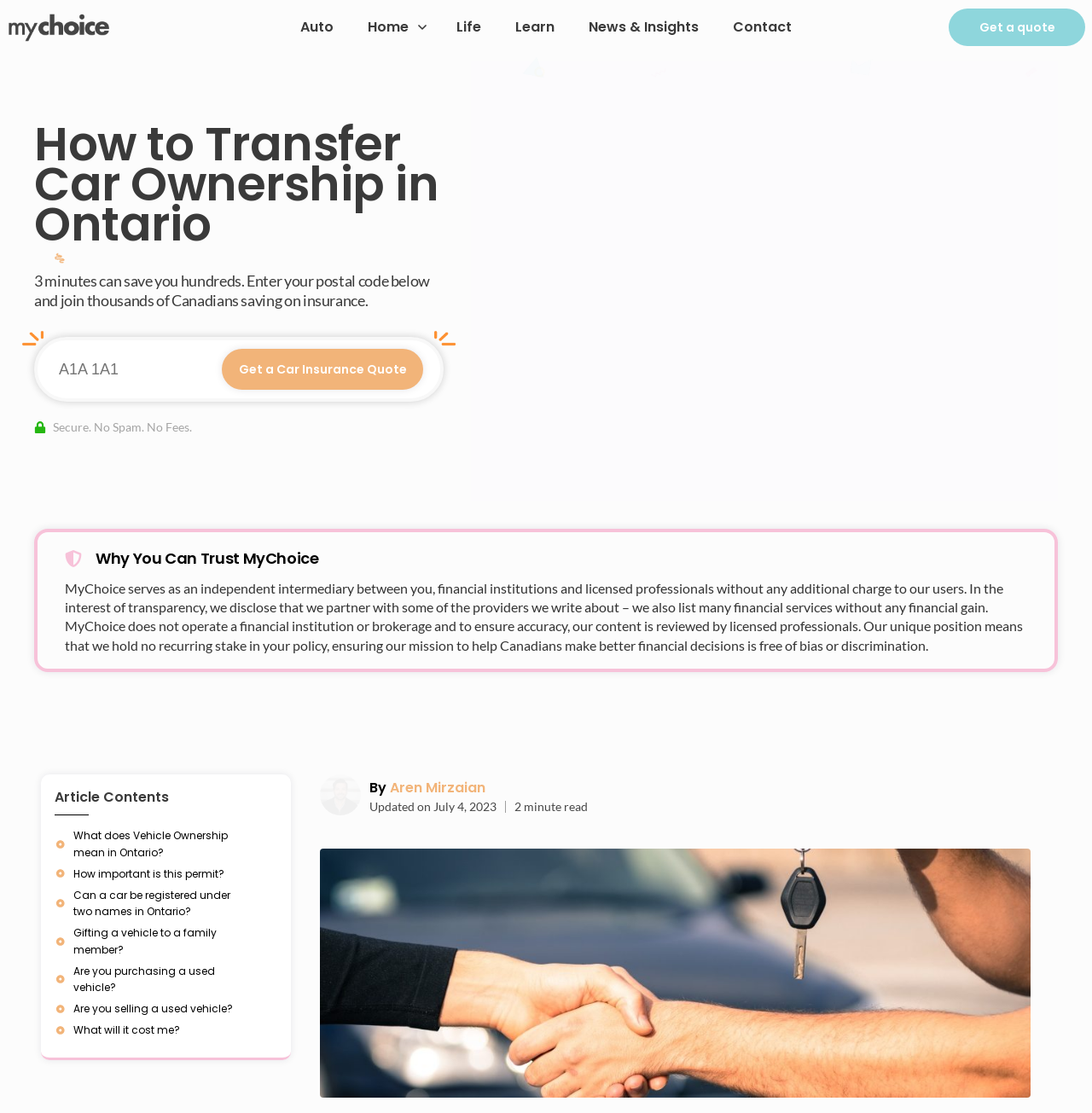Who is the author of the article?
Refer to the image and give a detailed response to the question.

The author of the article can be determined by looking at the text at the bottom of the webpage, which says 'Picture of By <span>Aren Mirzaian</span>'. This indicates that Aren Mirzaian is the author of the article.